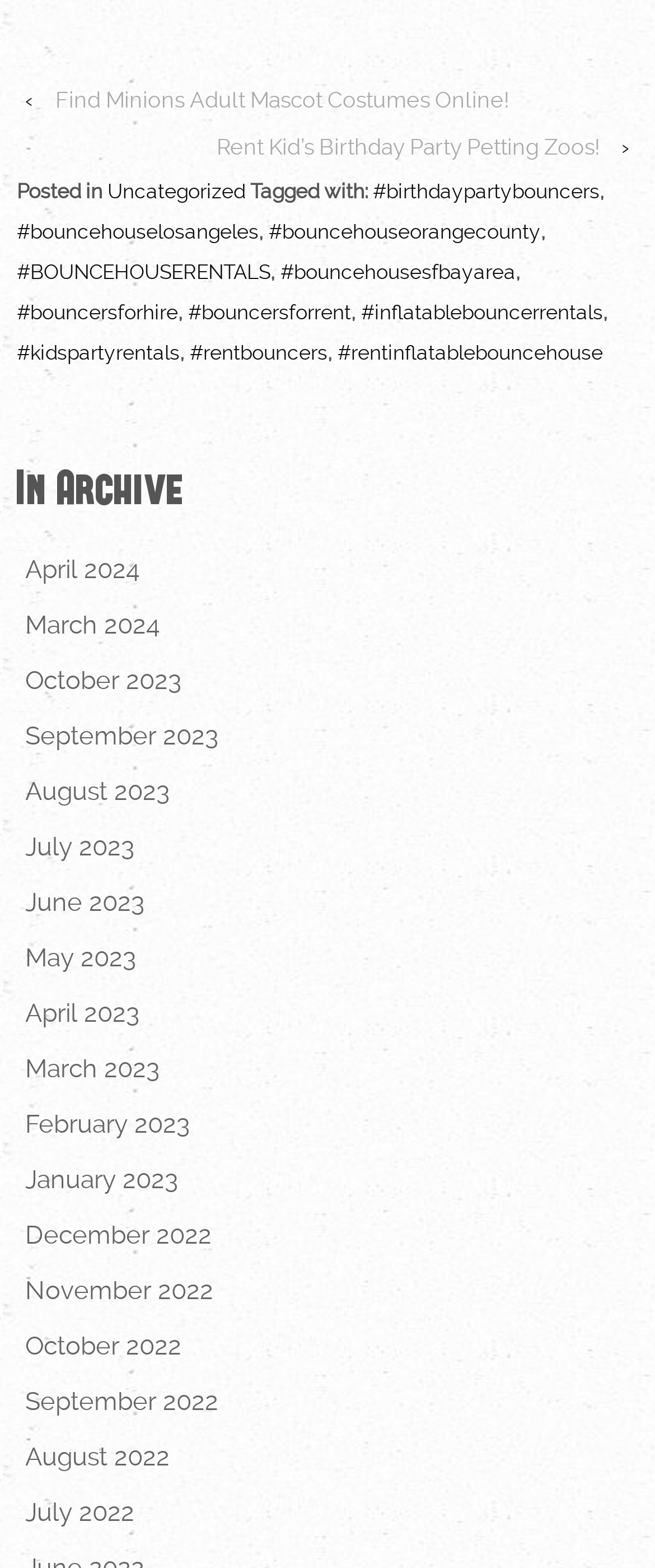What is the topic of the post?
Please provide a single word or phrase as your answer based on the image.

Birthday party